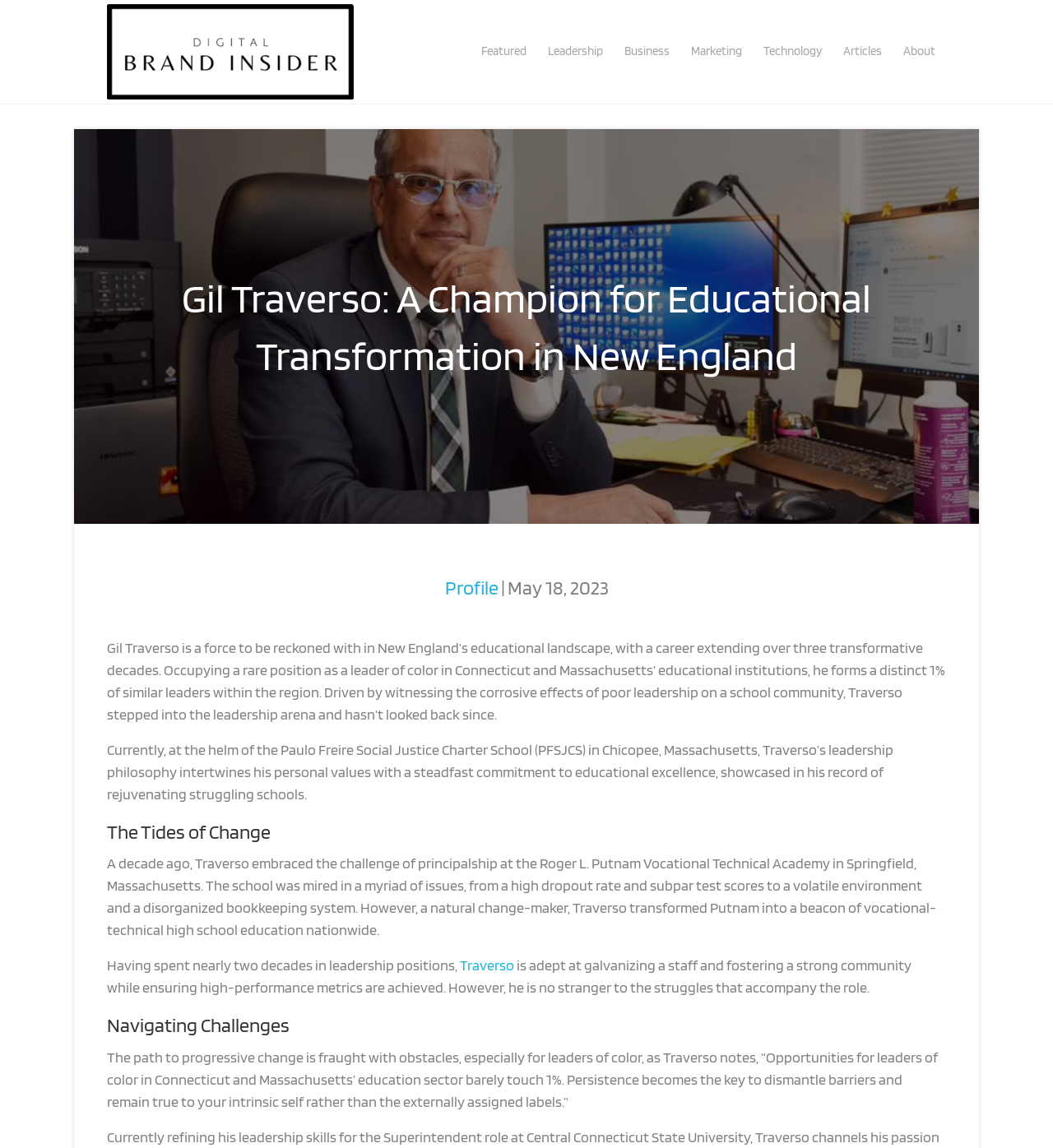Please provide a short answer using a single word or phrase for the question:
What was the previous school where Traverso was a principal?

Roger L. Putnam Vocational Technical Academy